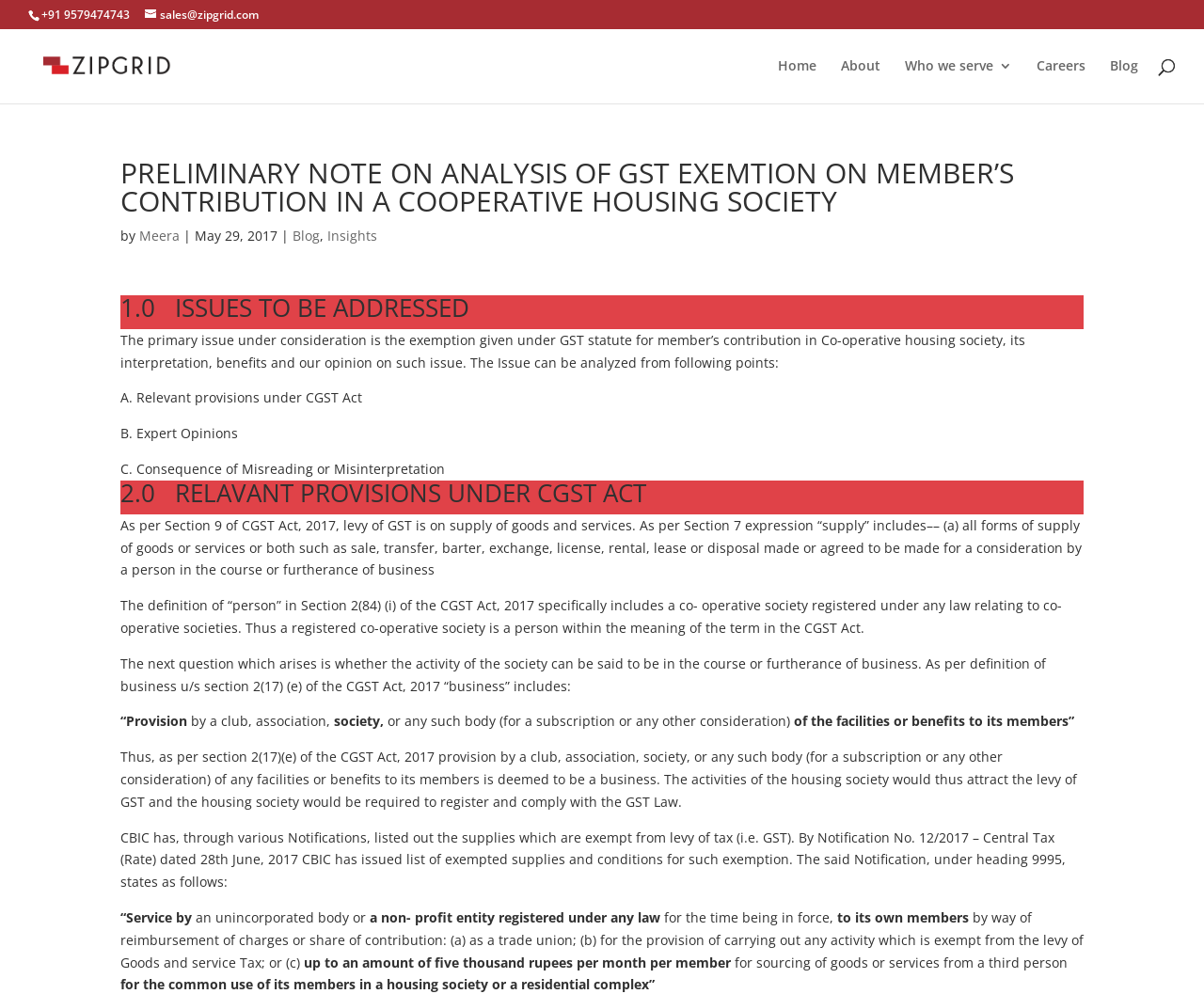What is the topic of the blog post?
Based on the screenshot, answer the question with a single word or phrase.

GST exemption on member's contribution in a cooperative housing society